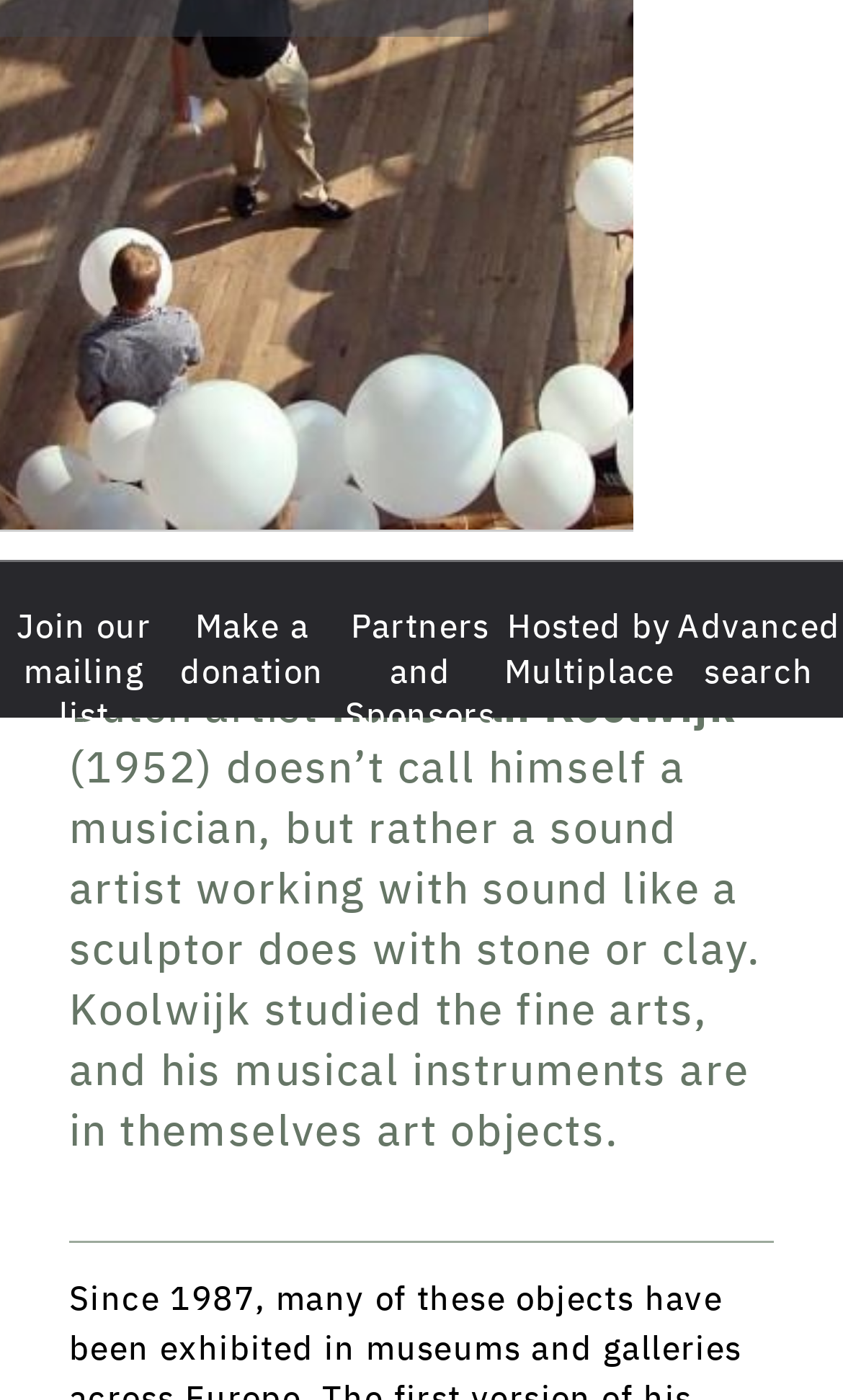Given the element description Make a donation, specify the bounding box coordinates of the corresponding UI element in the format (top-left x, top-left y, bottom-right x, bottom-right y). All values must be between 0 and 1.

[0.214, 0.438, 0.384, 0.492]